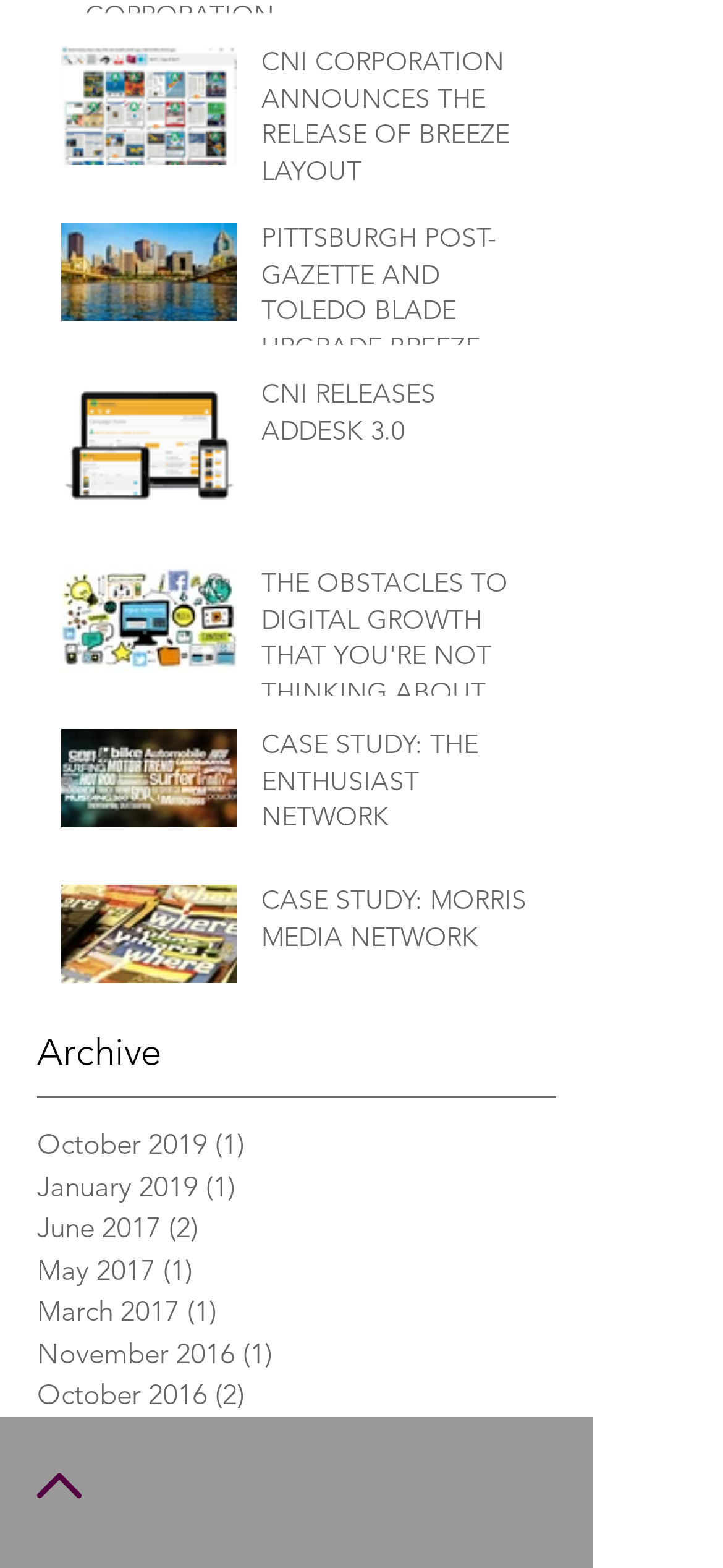Determine the bounding box coordinates of the area to click in order to meet this instruction: "Read the 'THE OBSTACLES TO DIGITAL GROWTH THAT YOU'RE NOT THINKING ABOUT' article".

[0.331, 0.347, 0.769, 0.444]